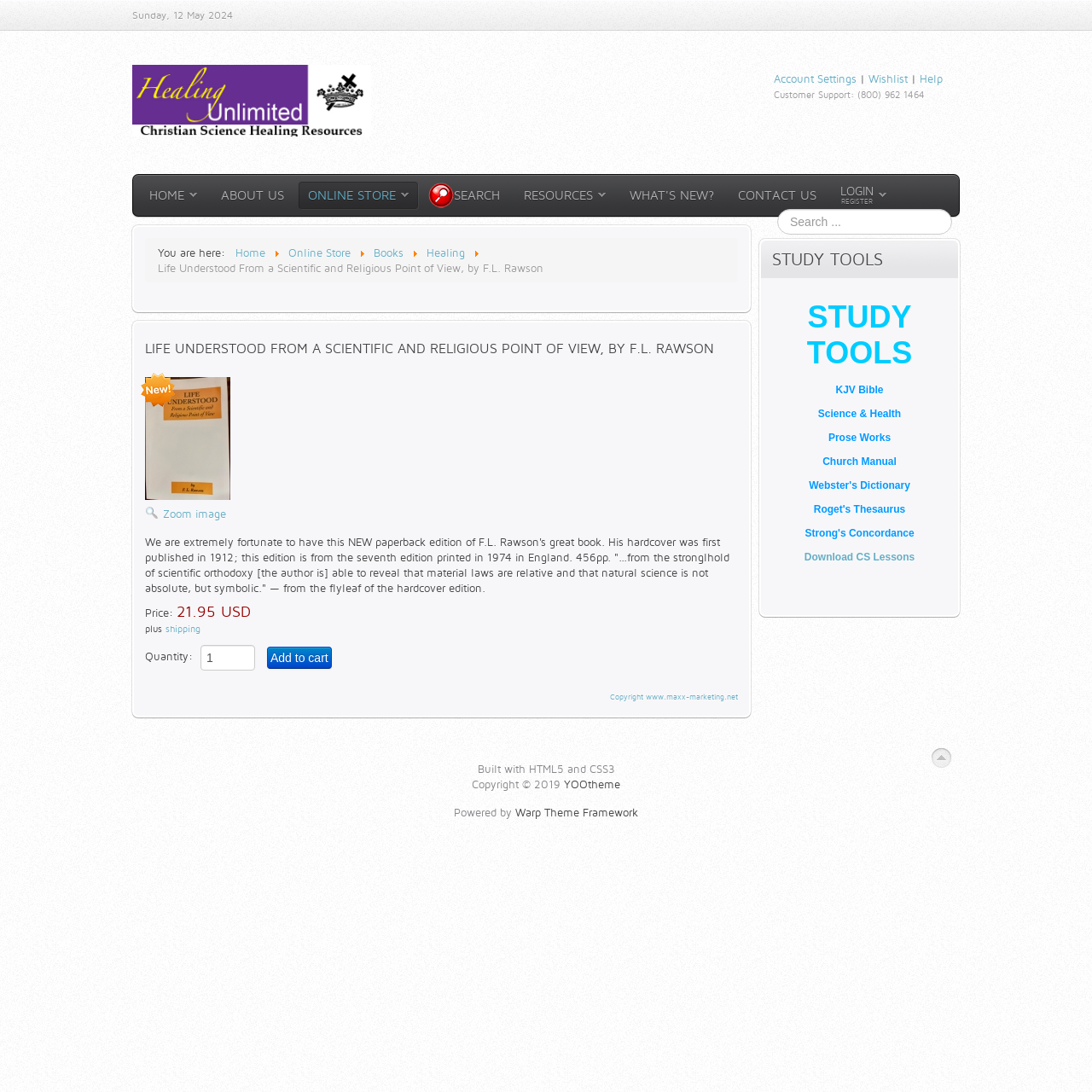Please identify the bounding box coordinates of where to click in order to follow the instruction: "Search all resources".

None